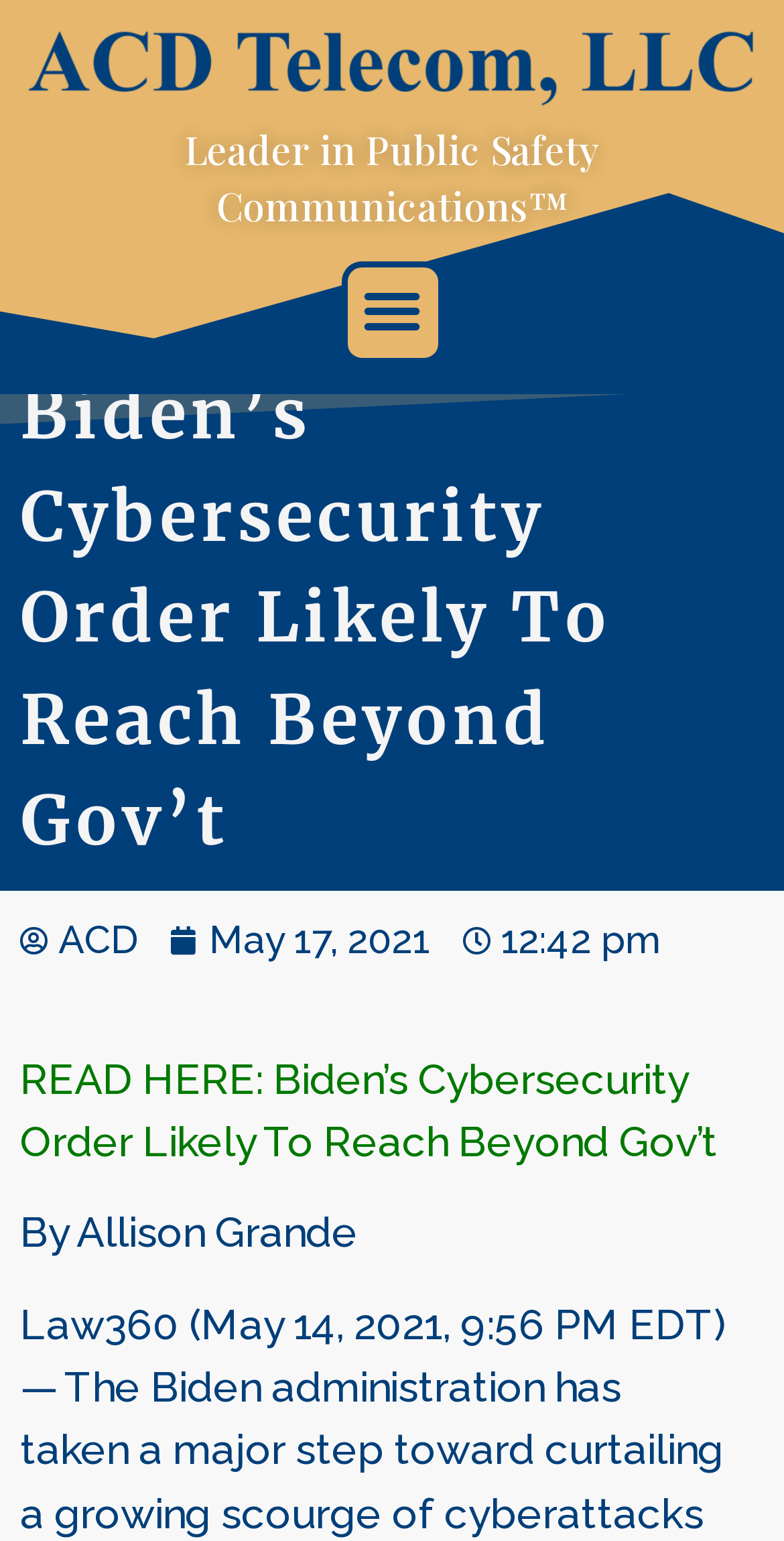Identify and provide the bounding box for the element described by: "Menu".

[0.435, 0.169, 0.565, 0.236]